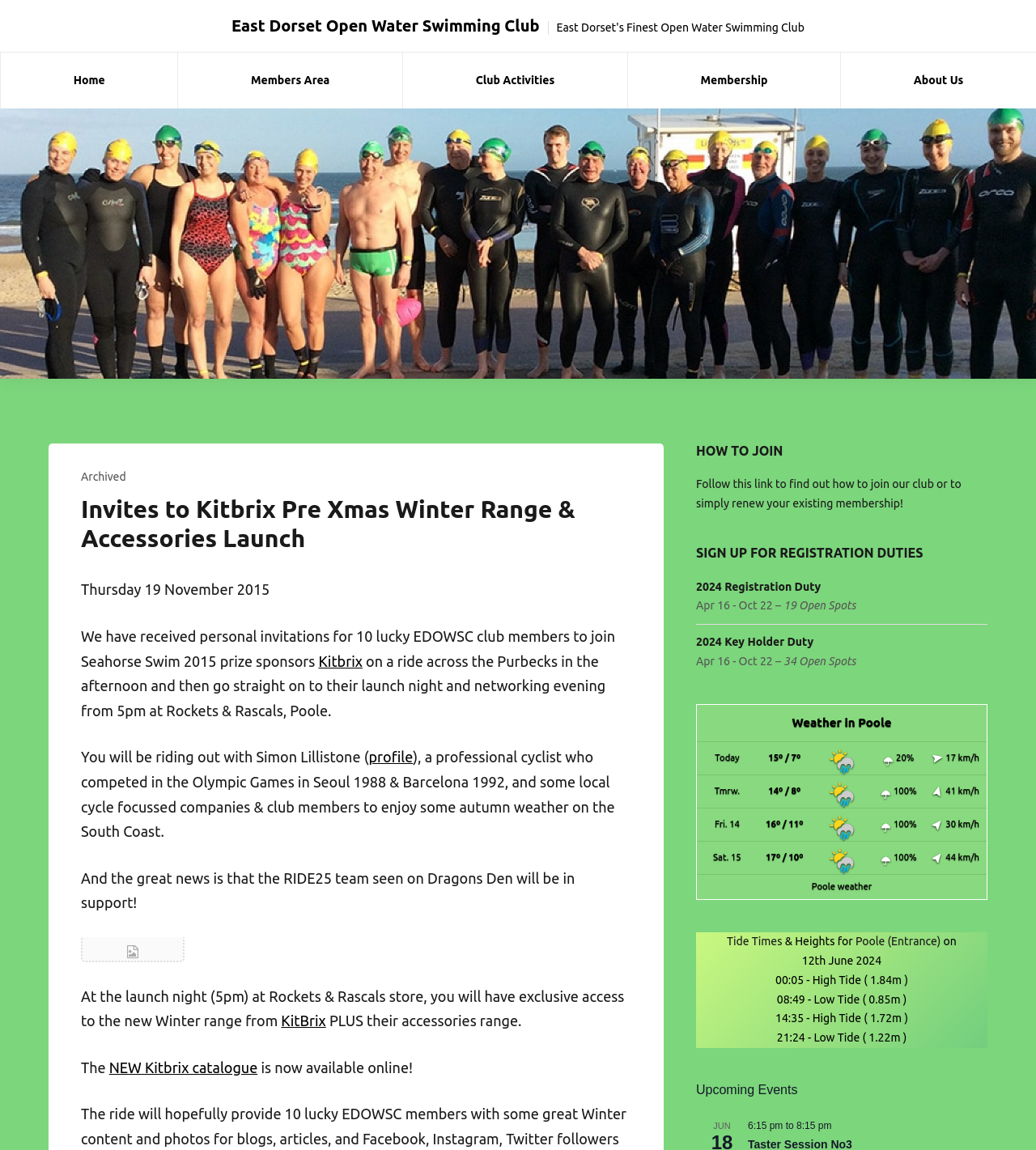What is the name of the store where the Kitbrix launch night will be held? Based on the screenshot, please respond with a single word or phrase.

Rockets & Rascals